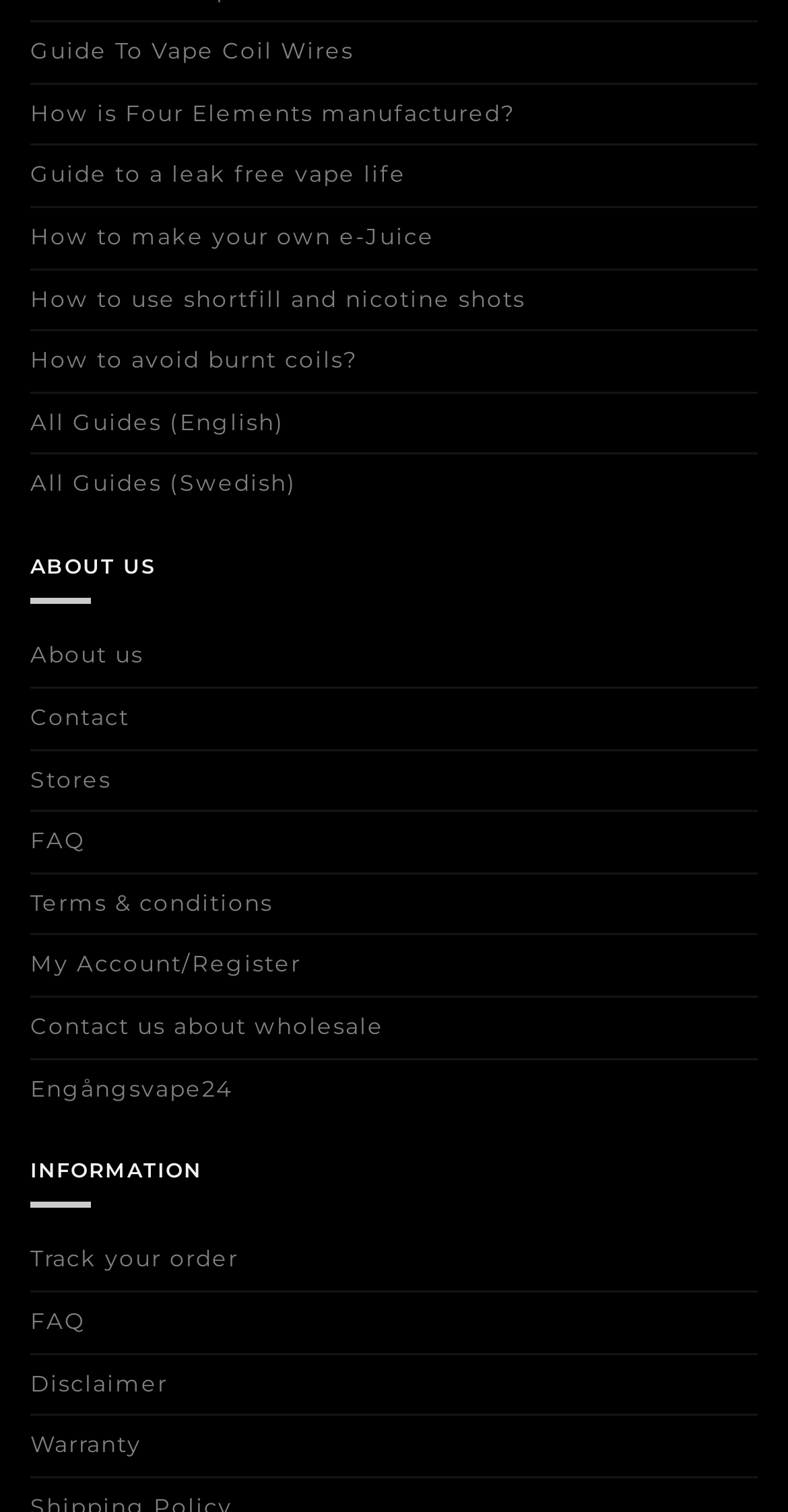Locate the bounding box coordinates of the clickable area needed to fulfill the instruction: "download single estate planning information form".

None